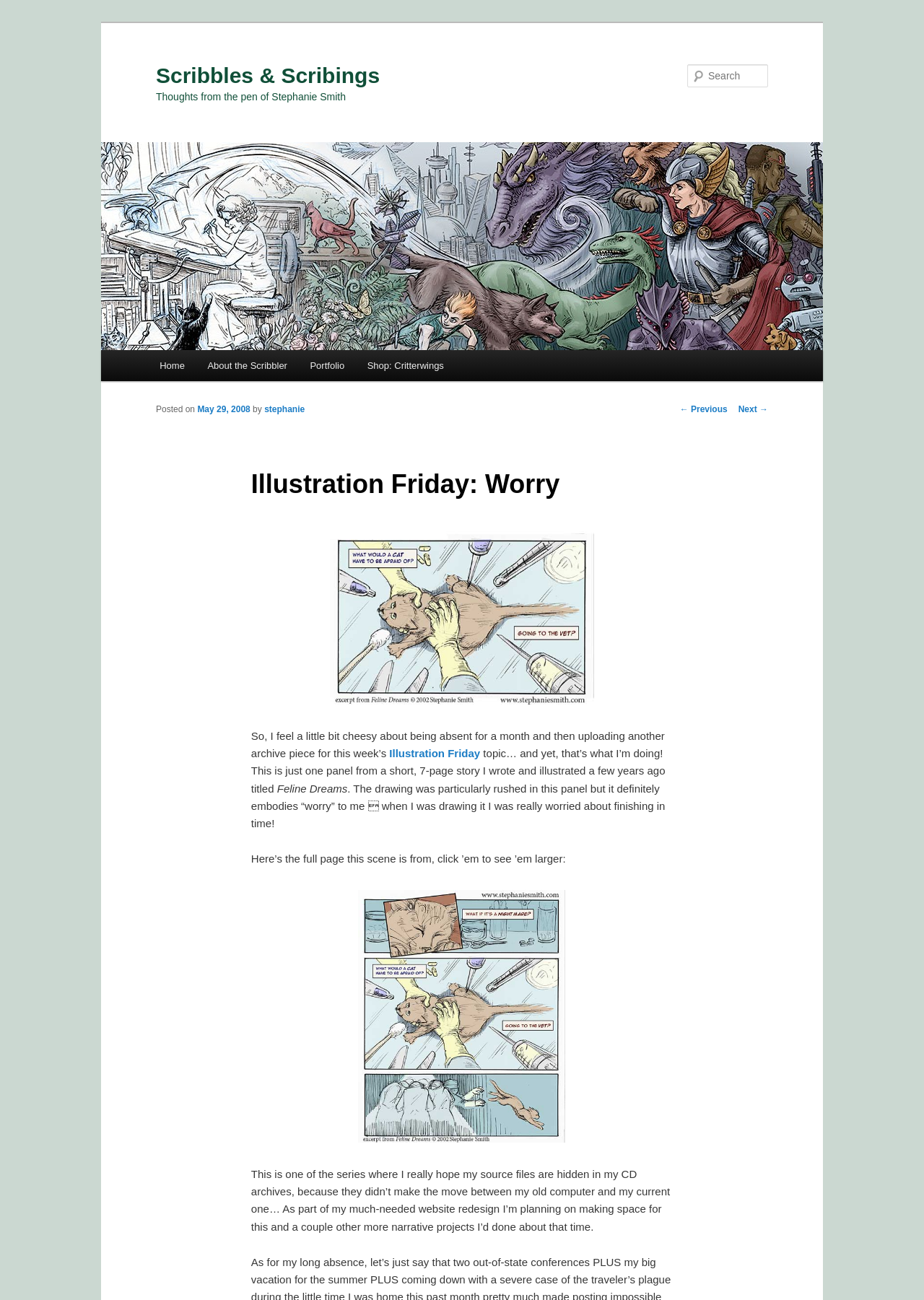Could you identify the text that serves as the heading for this webpage?

Scribbles & Scribings